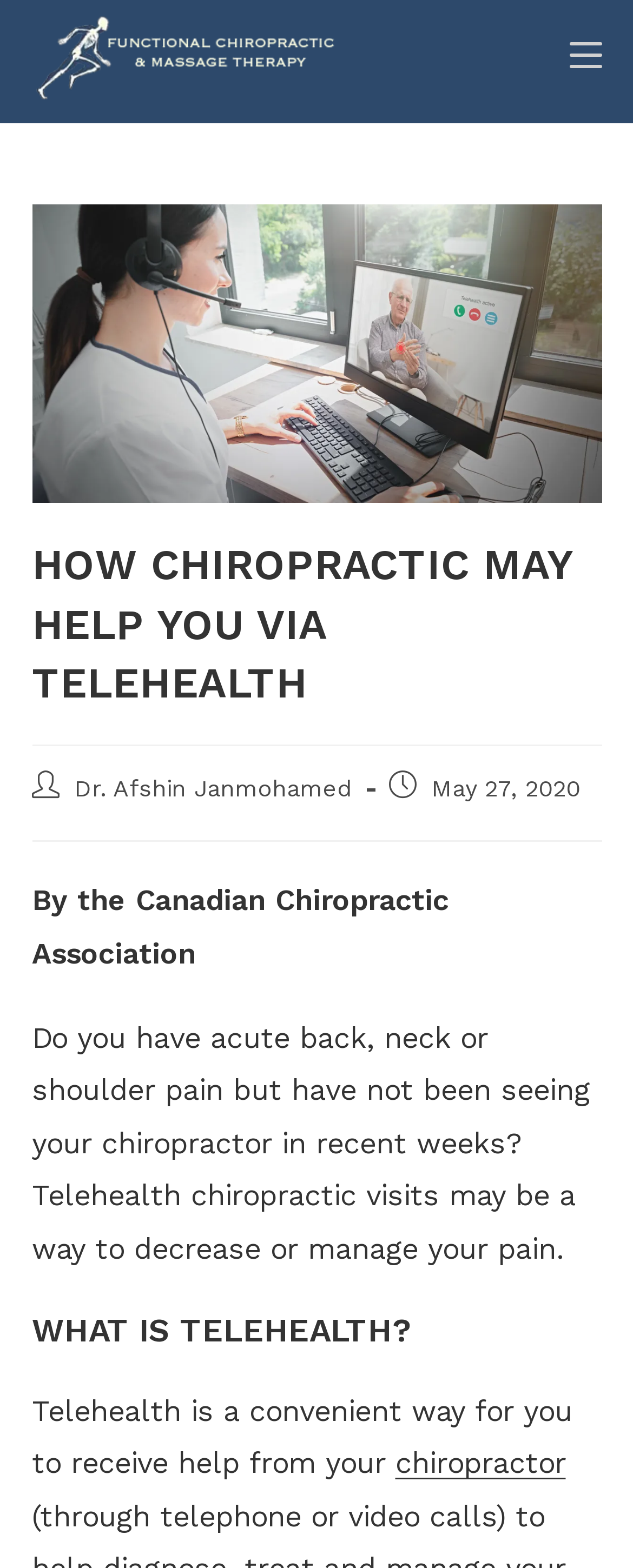When was the article published?
Based on the image, answer the question with as much detail as possible.

I found the answer by looking at the StaticText element with the text 'May 27, 2020' which is located at coordinates [0.681, 0.495, 0.917, 0.513]. This suggests that the article was published on May 27, 2020.